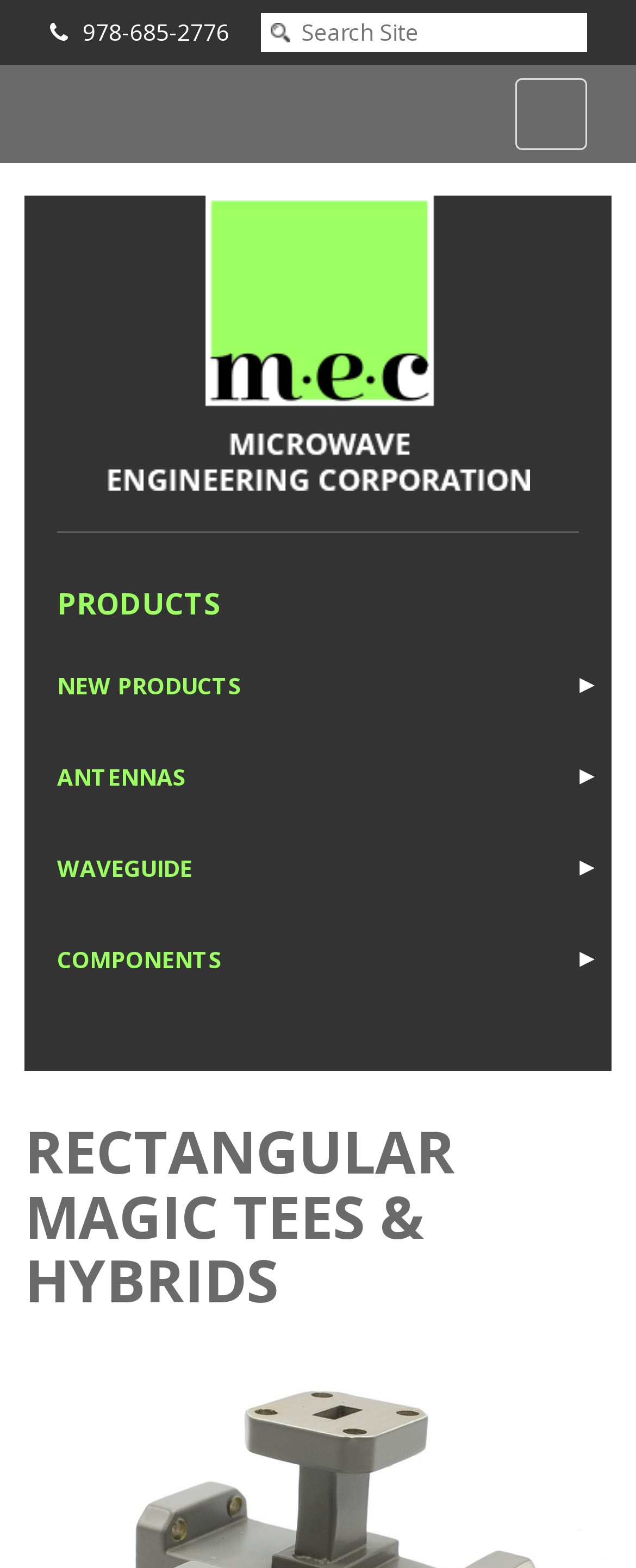Please answer the following question as detailed as possible based on the image: 
What is the purpose of the search box?

The search box is located within the bounding box coordinates [0.409, 0.008, 0.922, 0.033] and has a button next to it. The search box has a description 'Search Site', indicating that it is used to search the website.